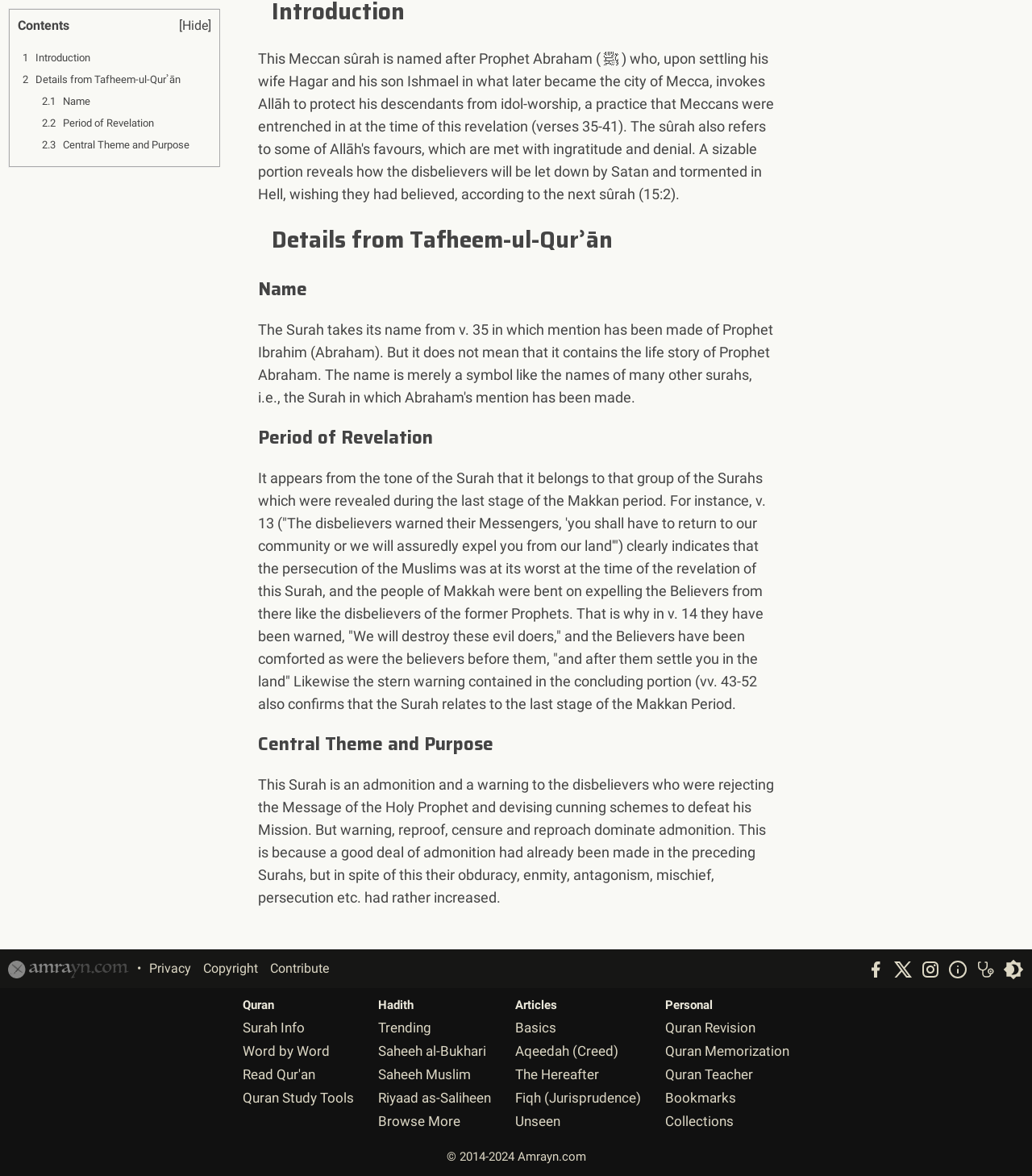Is there a button to switch the theme?
Using the image provided, answer with just one word or phrase.

Yes